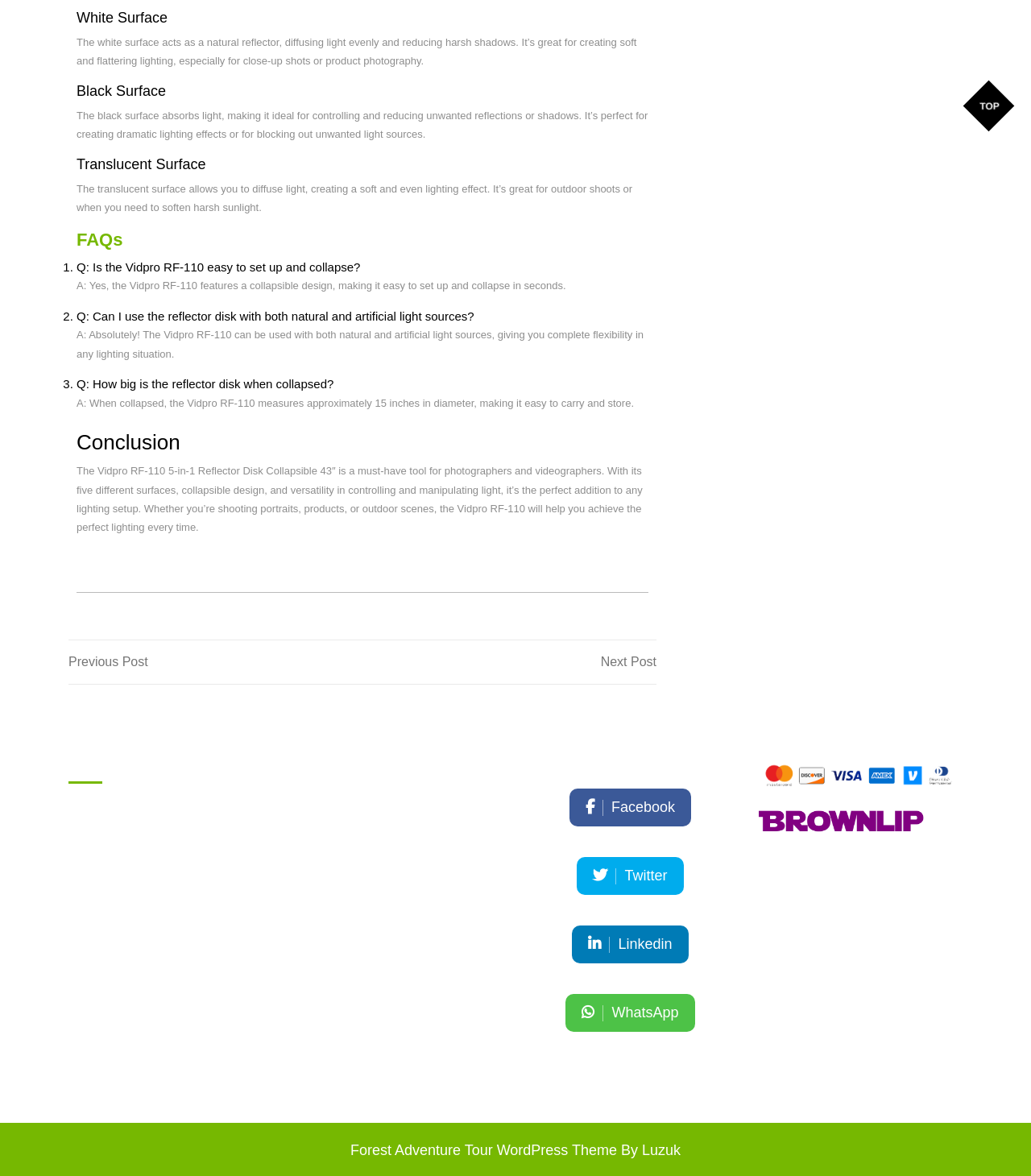Given the description "Refund and Returns Policy", provide the bounding box coordinates of the corresponding UI element.

[0.098, 0.715, 0.266, 0.729]